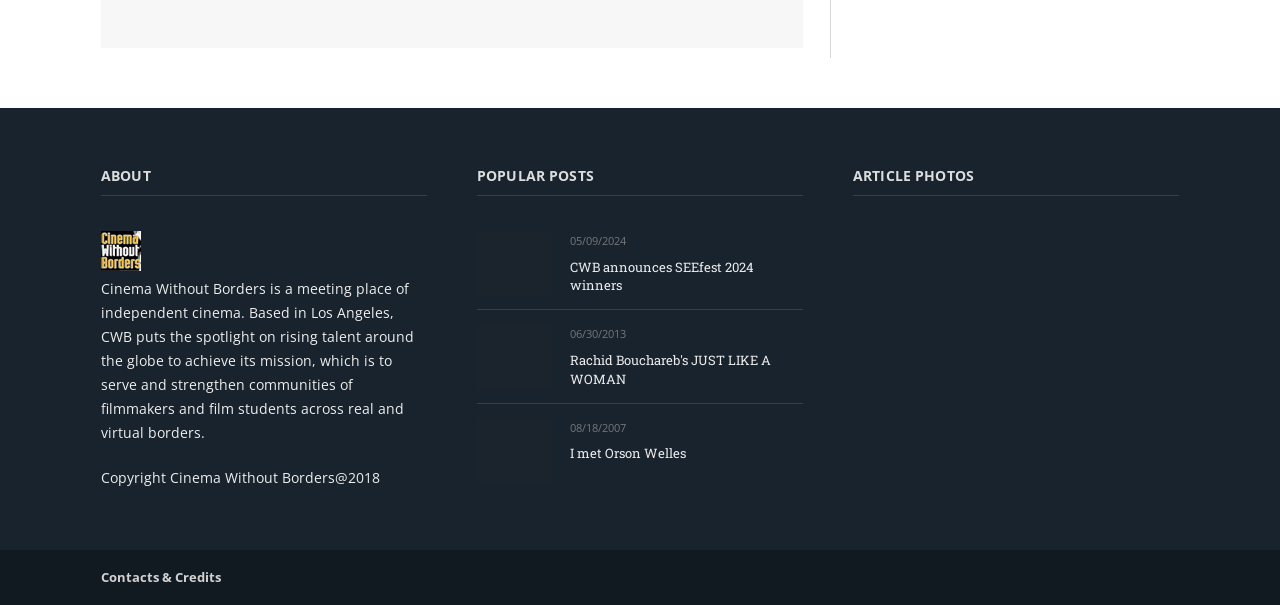Show the bounding box coordinates for the HTML element described as: "title="I met Orson Welles"".

[0.373, 0.69, 0.431, 0.798]